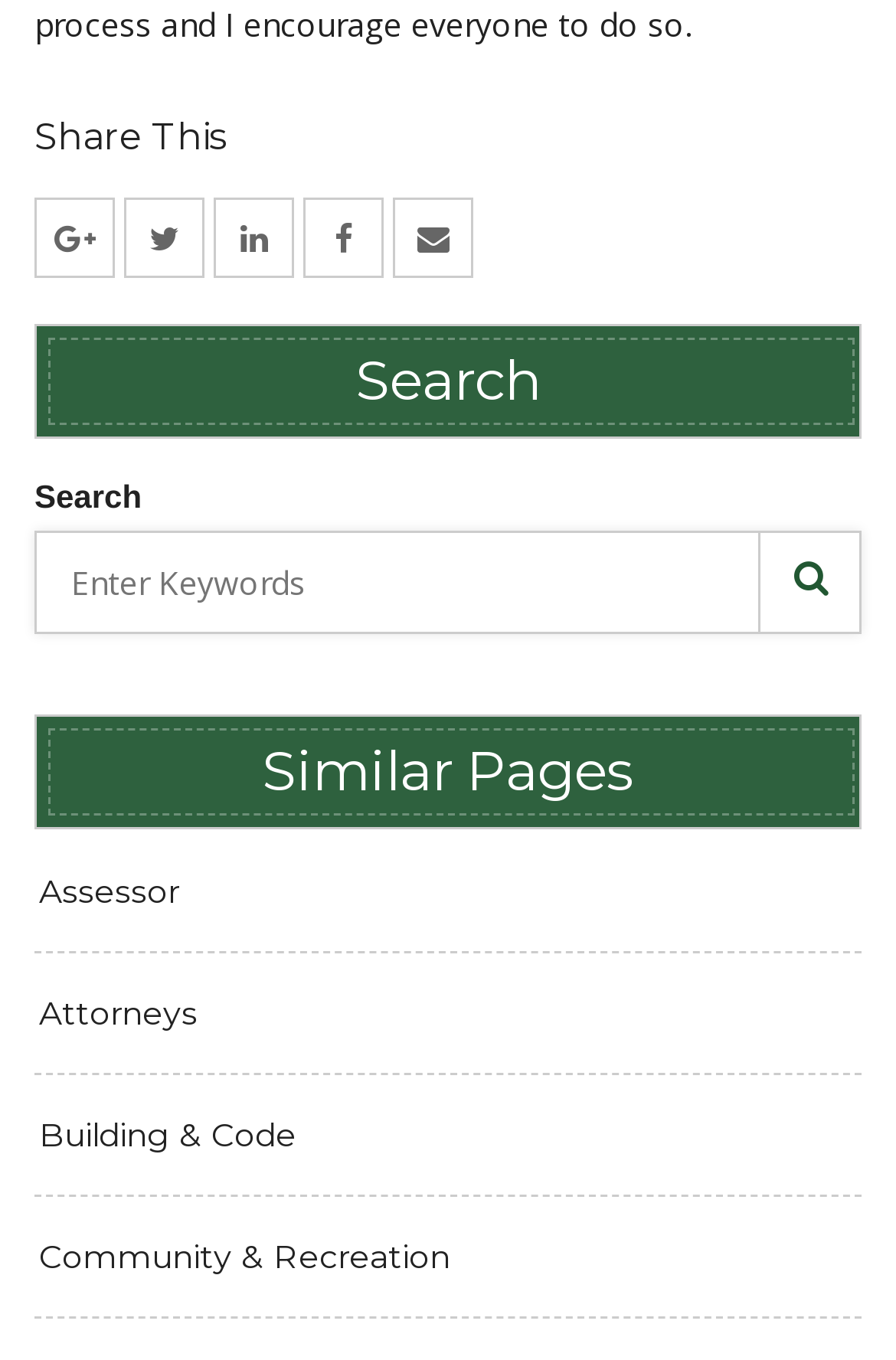Calculate the bounding box coordinates for the UI element based on the following description: "parent_node: Search name="query" placeholder="Enter Keywords"". Ensure the coordinates are four float numbers between 0 and 1, i.e., [left, top, right, bottom].

[0.038, 0.39, 0.962, 0.466]